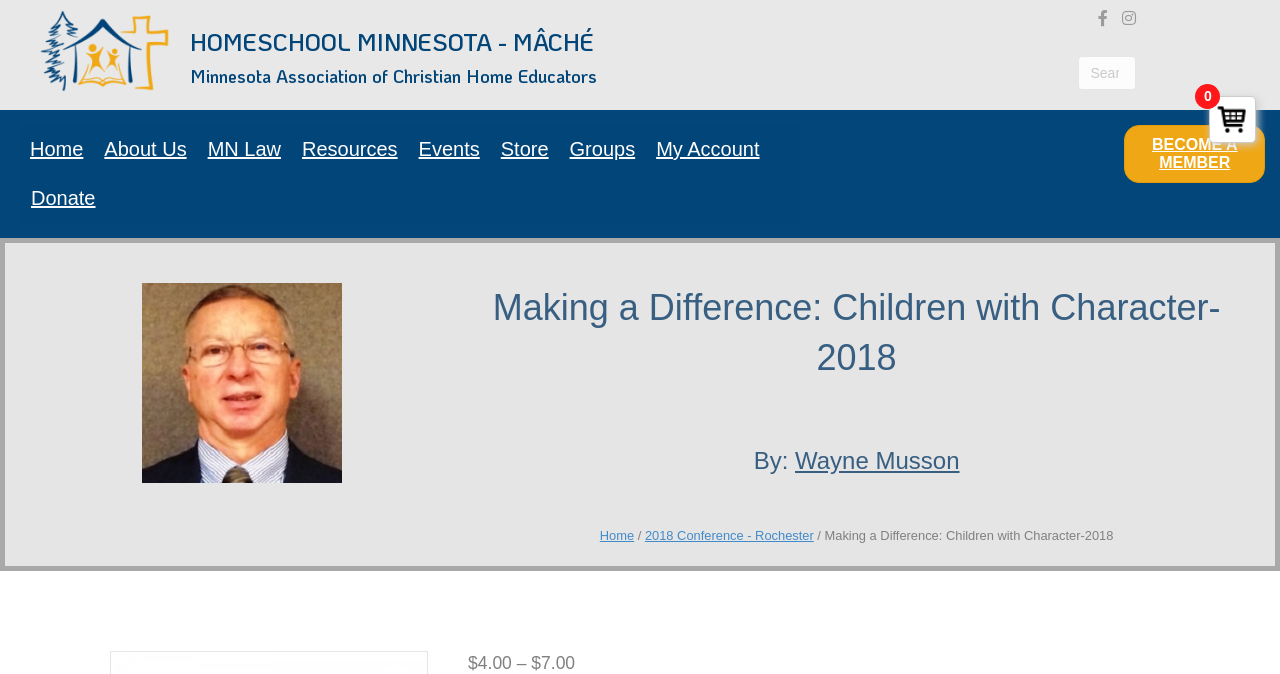Could you identify the text that serves as the heading for this webpage?

Making a Difference: Children with Character-2018